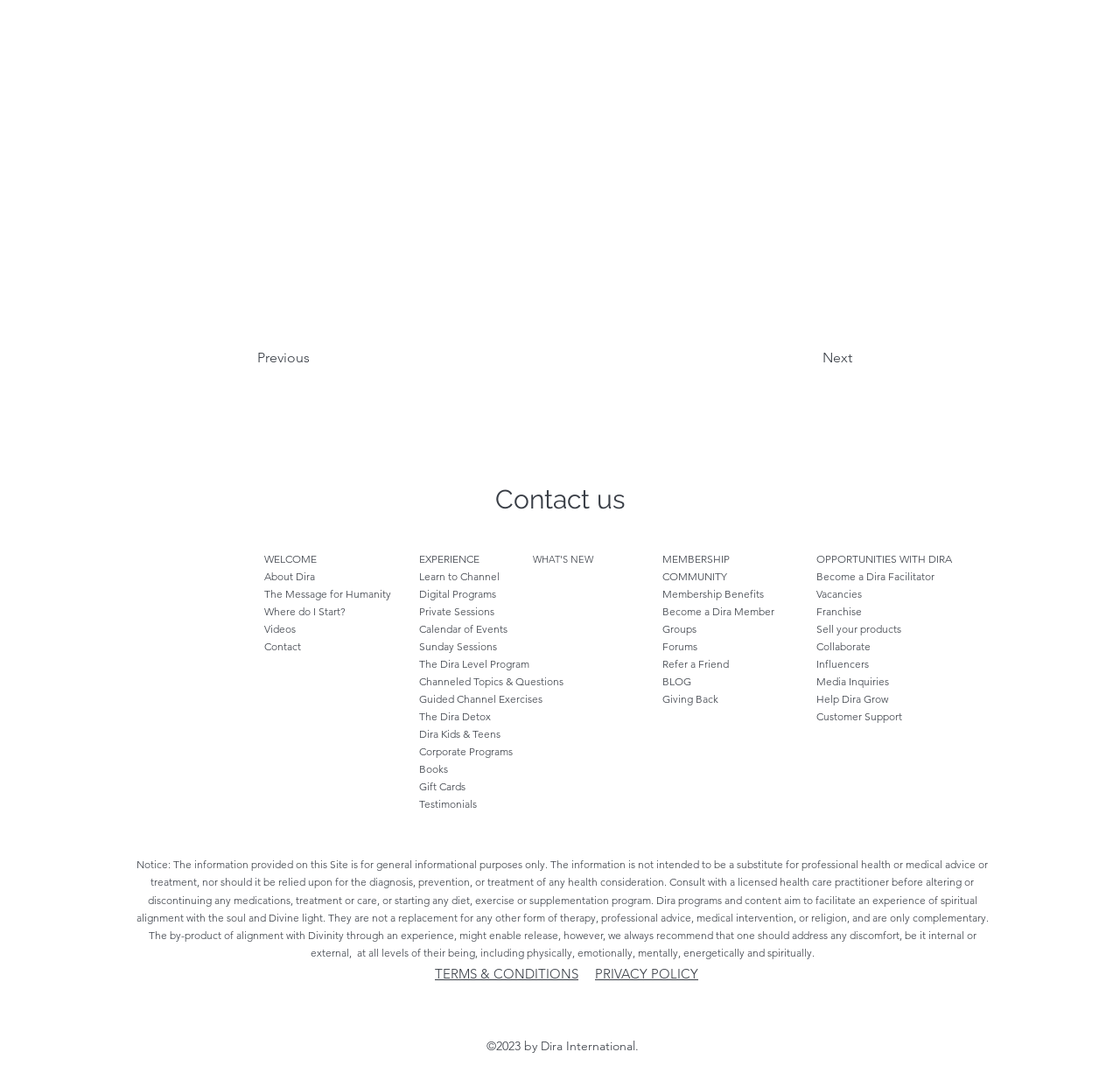Provide a single word or phrase answer to the question: 
What is the copyright year mentioned at the bottom of the webpage?

2023